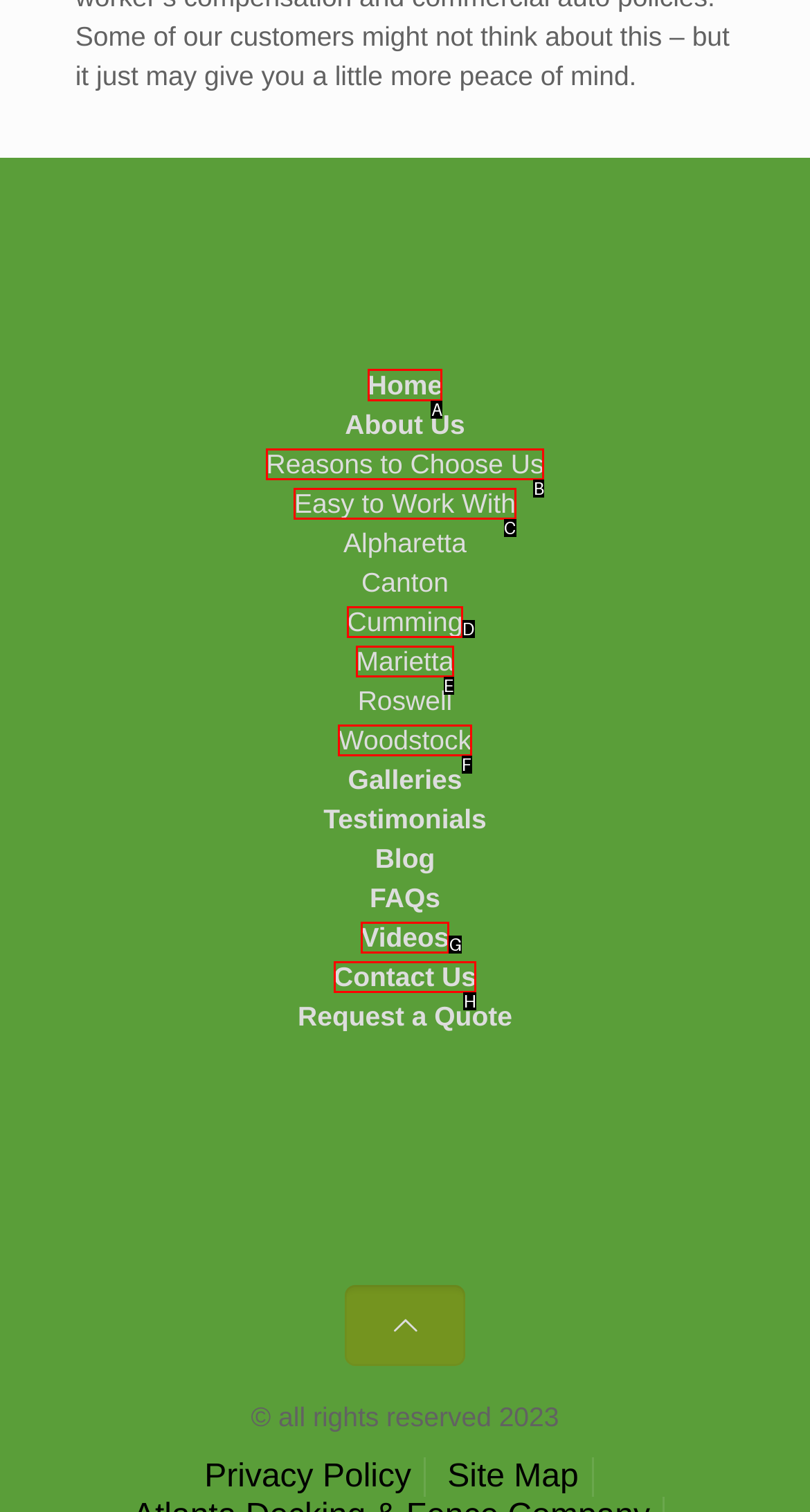Identify the correct HTML element to click to accomplish this task: go to home page
Respond with the letter corresponding to the correct choice.

A